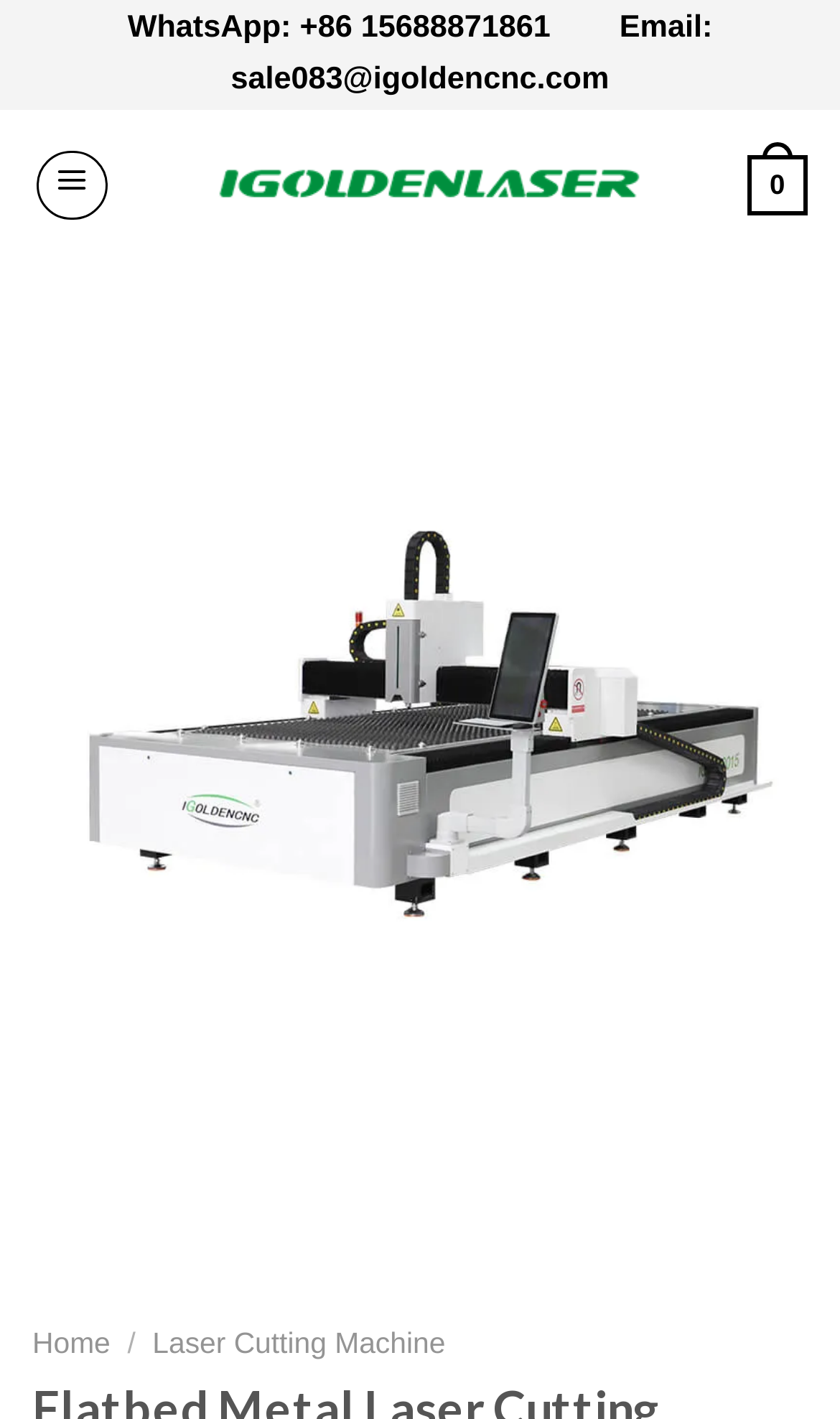Explain in detail what you observe on this webpage.

The webpage is about a fiber laser cutting machine, specifically the Flatbed Metal Laser Cutting Machine iGR-F from iGOLDENLASER. At the top left corner, there is a WhatsApp contact number and an email address for sales inquiries. Next to these contact details is the iGOLDENLASER logo, which is an image. 

On the top right corner, there is a menu link. Below the menu, there is a series of links and images related to laser cutting machines. The links include "cnc laser cutting machine", "Home", and "Laser Cutting Machine". The images depict different types of laser cutting machines, including CNC laser cutting machines, fiber laser cutting machines, laser cut machines, and metal laser cutting machines. These images are arranged horizontally, with the CNC laser cutting machine image on the left and the metal laser cutting machine image on the right.

The webpage highlights the benefits of the fiber laser cutting machine, including low investment and low processing costs, which can save customers money and improve profits. The machine's power ranges from 1000w to 4000w.